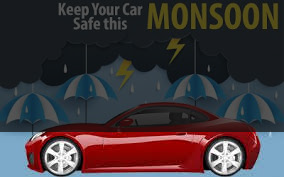List and describe all the prominent features within the image.

This image highlights the essential message of car safety during the monsoon season. It features a sleek red car positioned against a backdrop of dark clouds, lightning, and umbrellas, emphasizing the challenges presented by heavy rain. The text reads, "Keep Your Car Safe this MONSOON," underscoring the importance of proper vehicle maintenance and care during this time. The visual elements effectively convey the urgency and necessity of protecting one's vehicle from the elements, aligning perfectly with car care tips specifically designed for the rainy season.